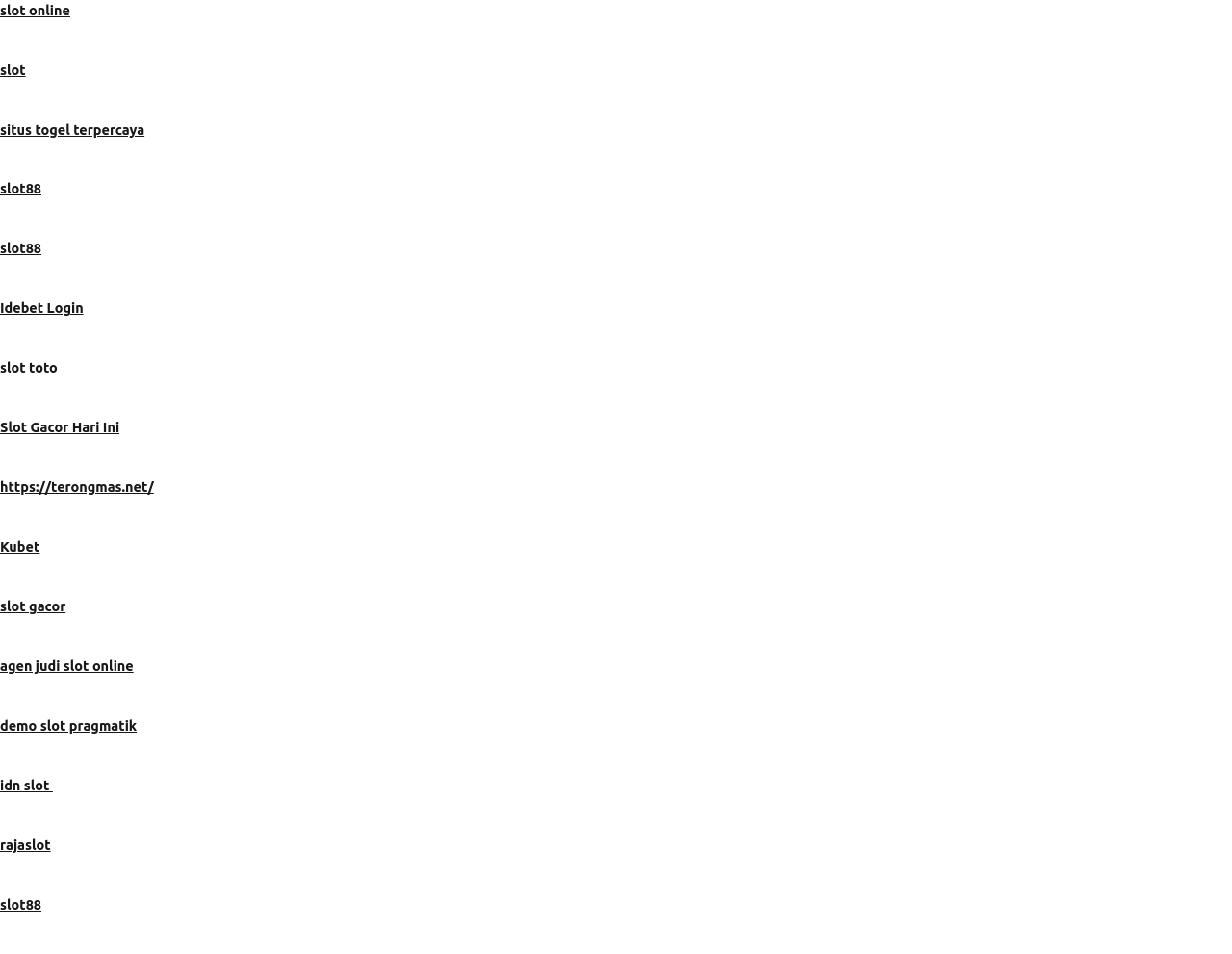Please indicate the bounding box coordinates of the element's region to be clicked to achieve the instruction: "check Slot Gacor Hari Ini". Provide the coordinates as four float numbers between 0 and 1, i.e., [left, top, right, bottom].

[0.0, 0.44, 0.097, 0.456]